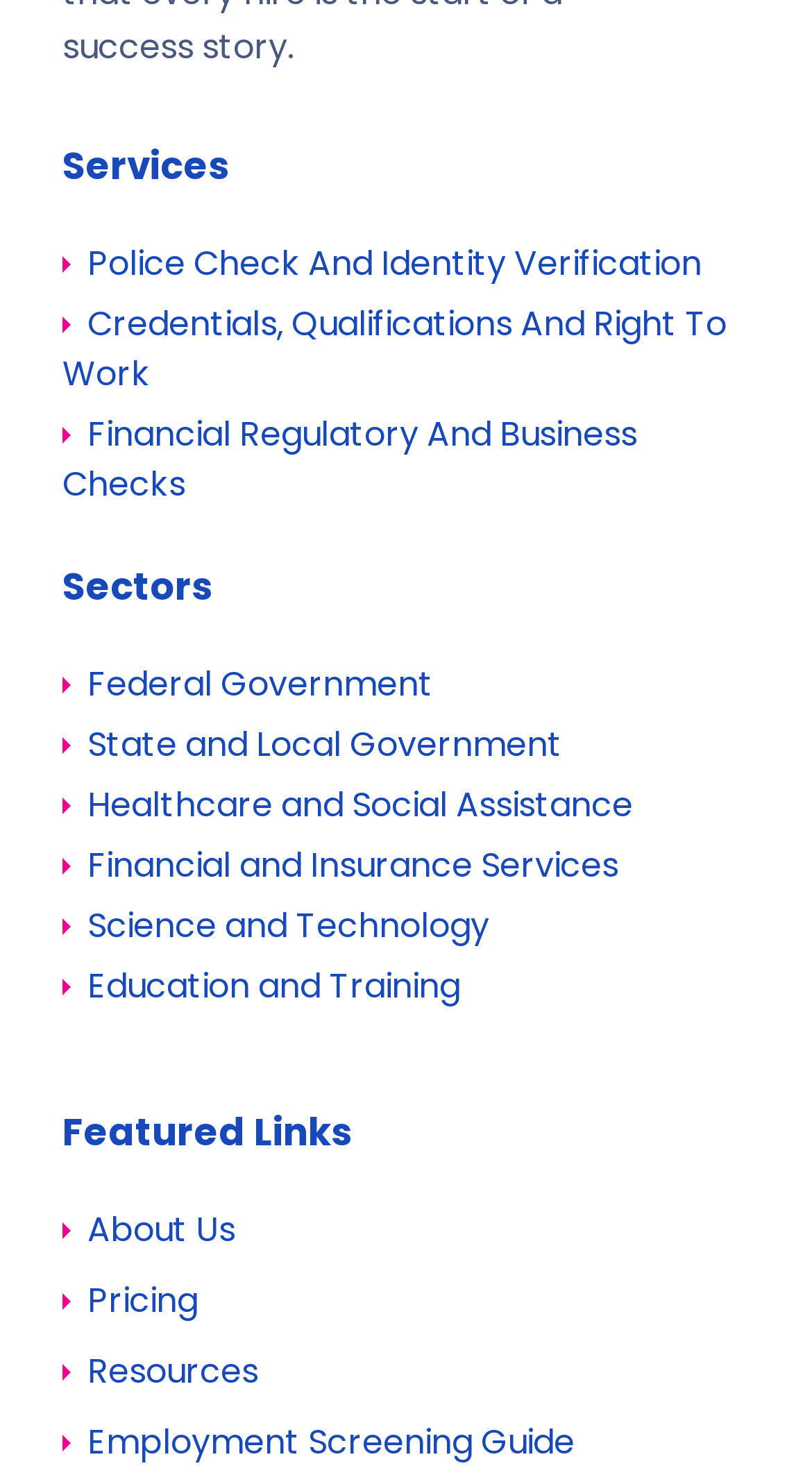Pinpoint the bounding box coordinates of the clickable element to carry out the following instruction: "Learn about Federal Government."

[0.077, 0.45, 0.533, 0.483]